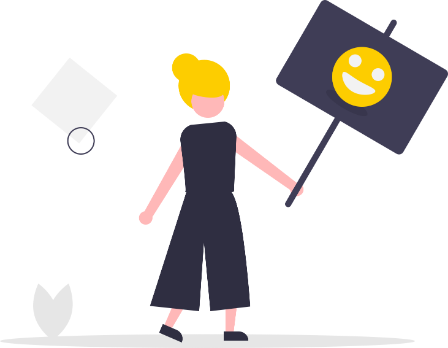Answer the question below in one word or phrase:
What is the character holding?

A large sign